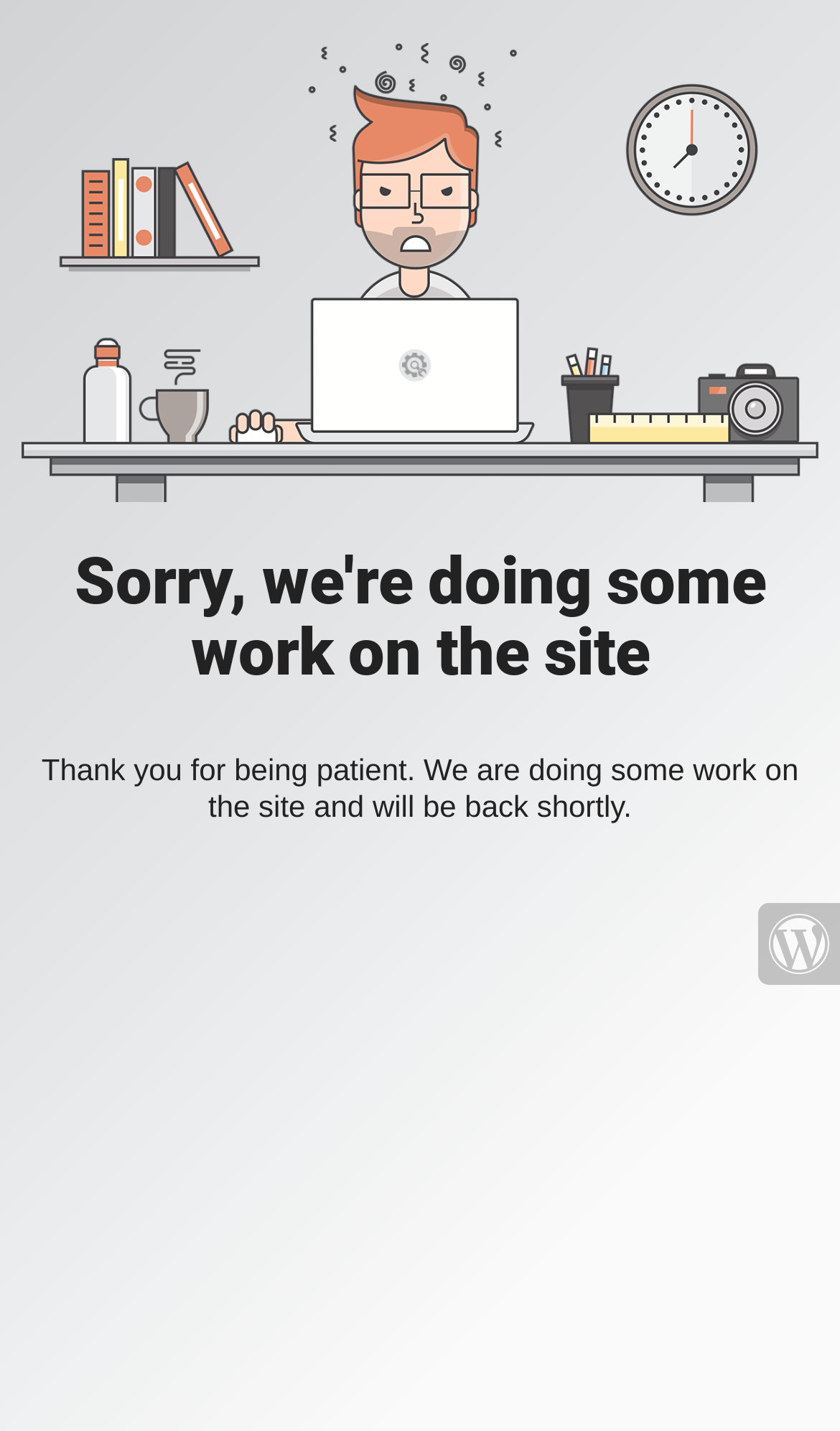Please find and report the primary heading text from the webpage.

Sorry, we're doing some work on the site